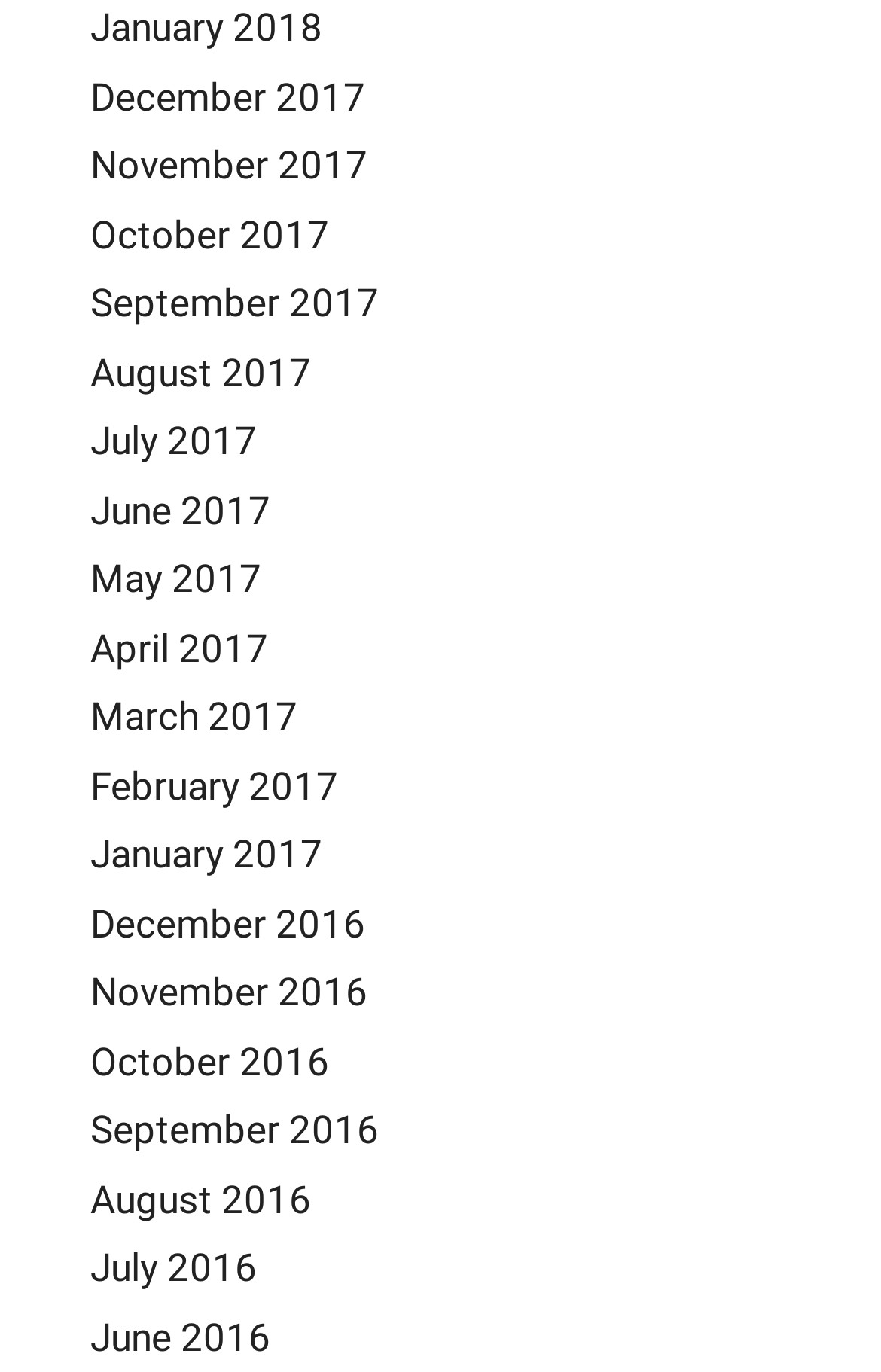Please find the bounding box coordinates of the element that you should click to achieve the following instruction: "check September 2017". The coordinates should be presented as four float numbers between 0 and 1: [left, top, right, bottom].

[0.103, 0.204, 0.431, 0.237]